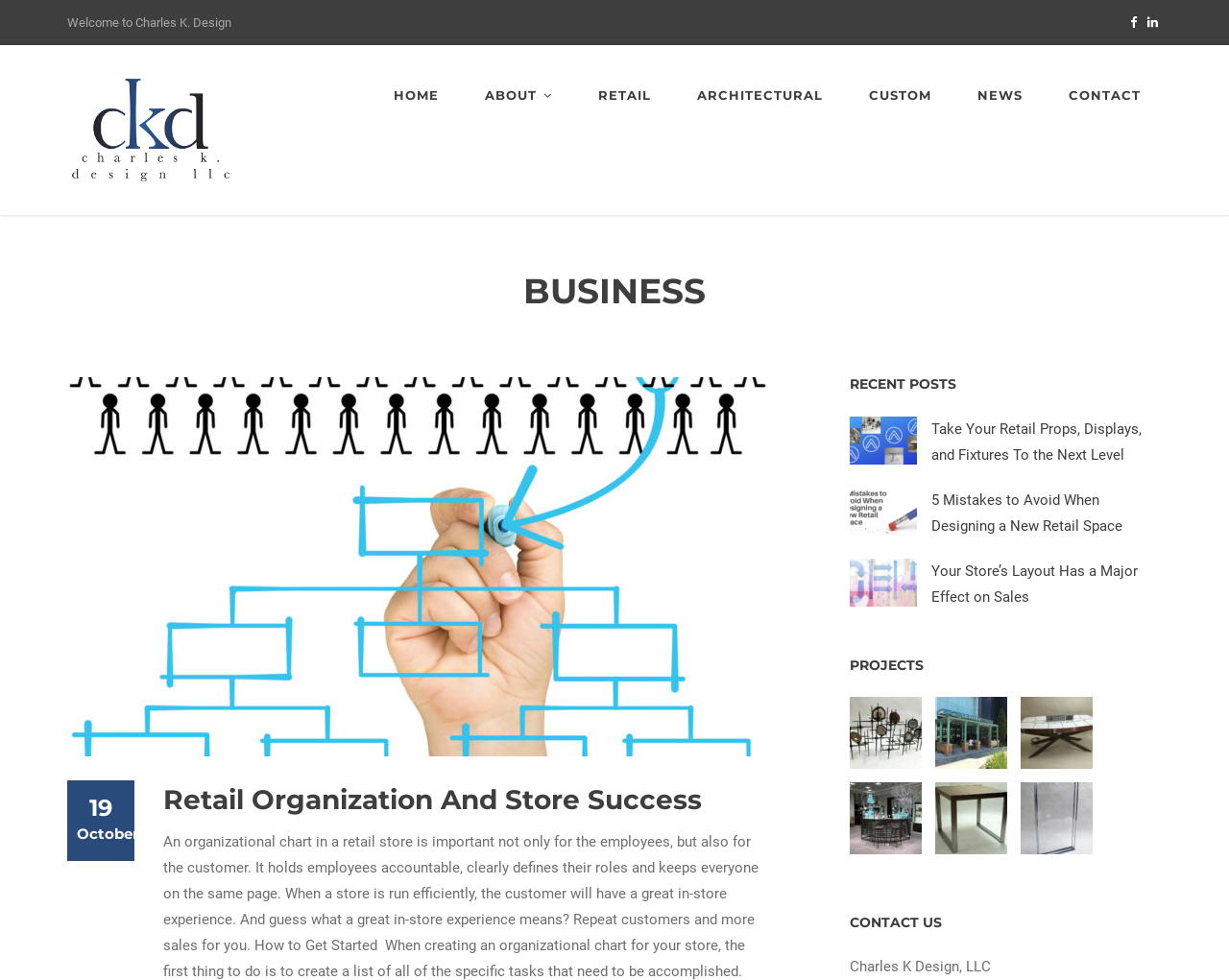Determine the bounding box coordinates for the region that must be clicked to execute the following instruction: "Click on HOME".

[0.312, 0.074, 0.365, 0.12]